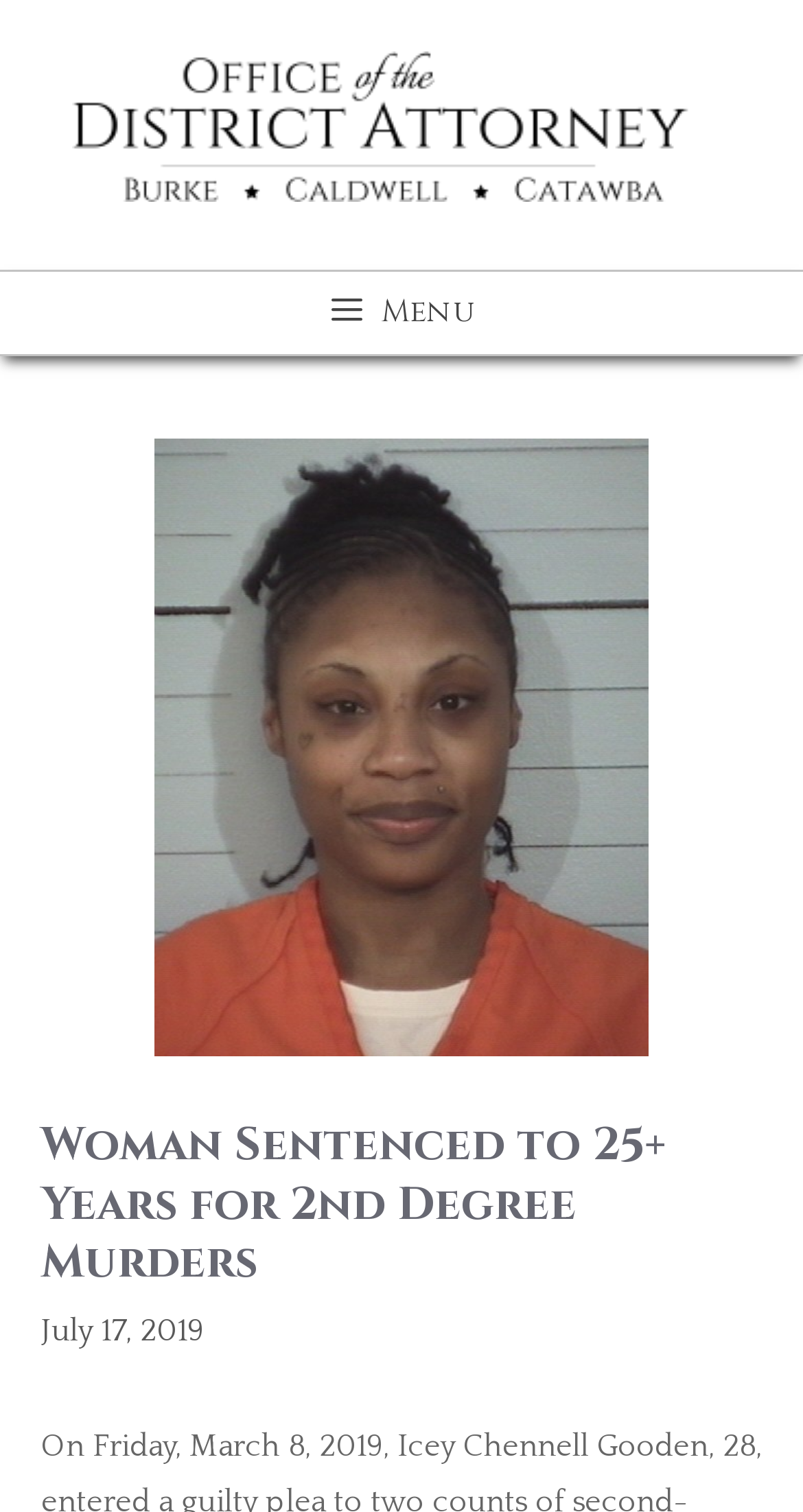Is the menu expanded?
Please provide a single word or phrase answer based on the image.

No